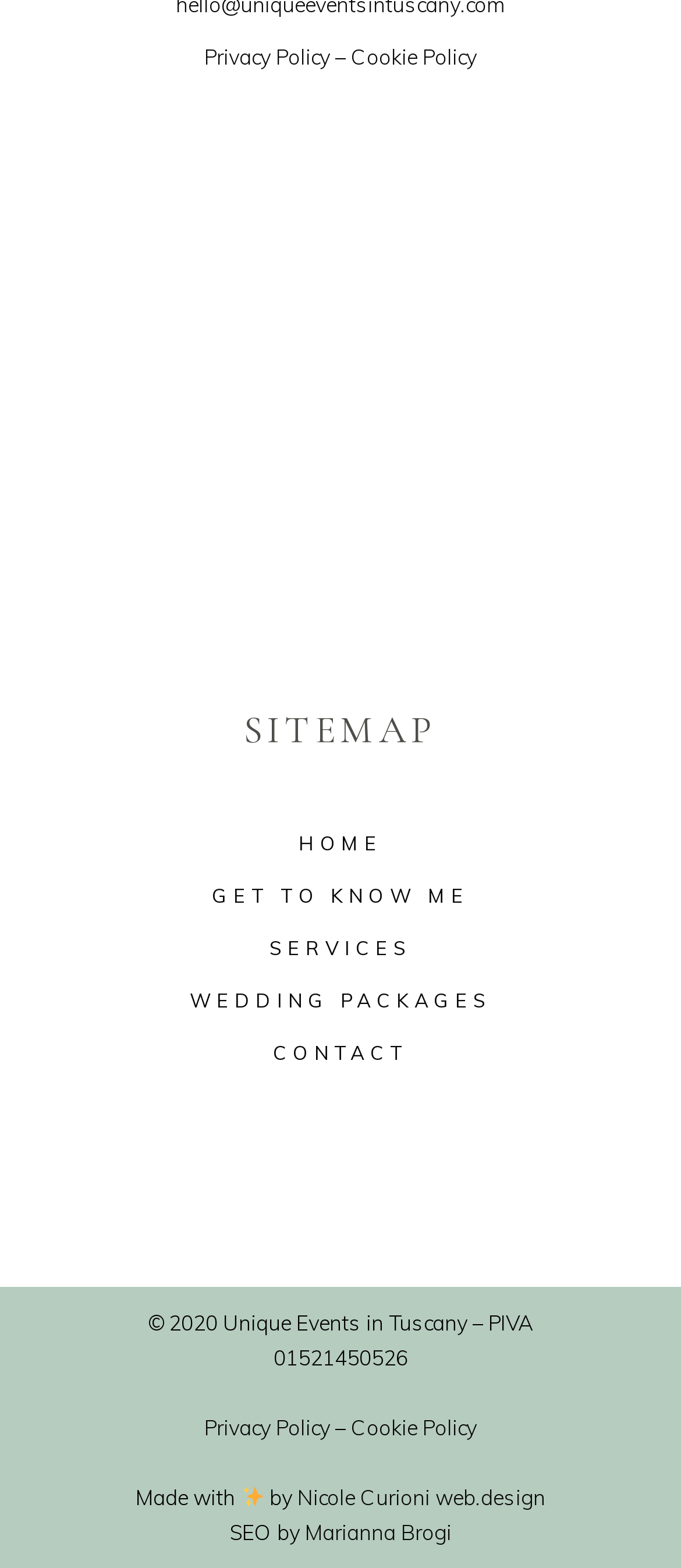How many links are there in the navigation menu?
Give a comprehensive and detailed explanation for the question.

The navigation menu is located at the top of the webpage and contains links to 'HOME', 'GET TO KNOW ME', 'SERVICES', 'WEDDING PACKAGES', and 'CONTACT', which makes a total of 5 links.